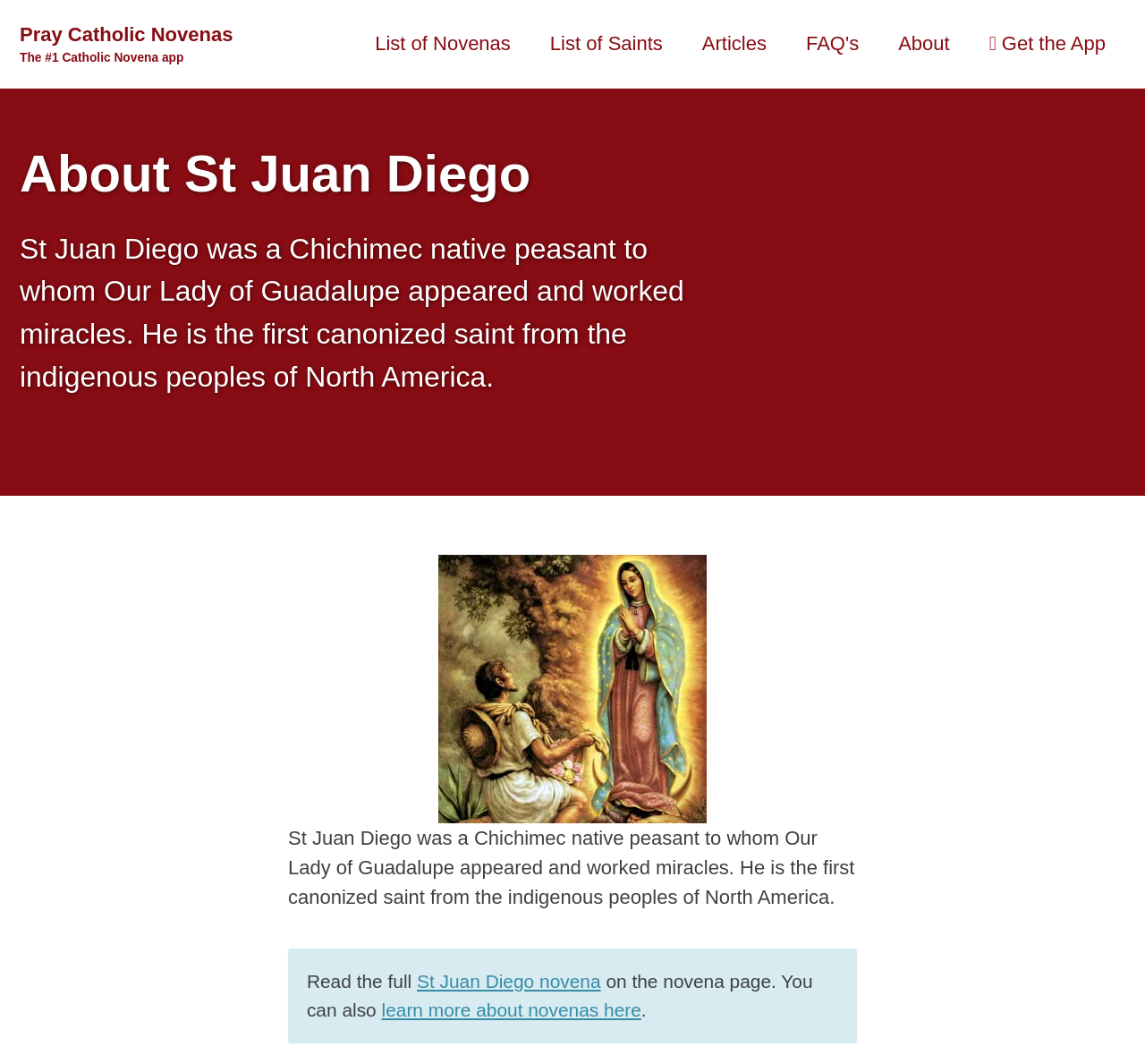Locate the bounding box coordinates of the element I should click to achieve the following instruction: "View the list of saints".

[0.48, 0.027, 0.579, 0.055]